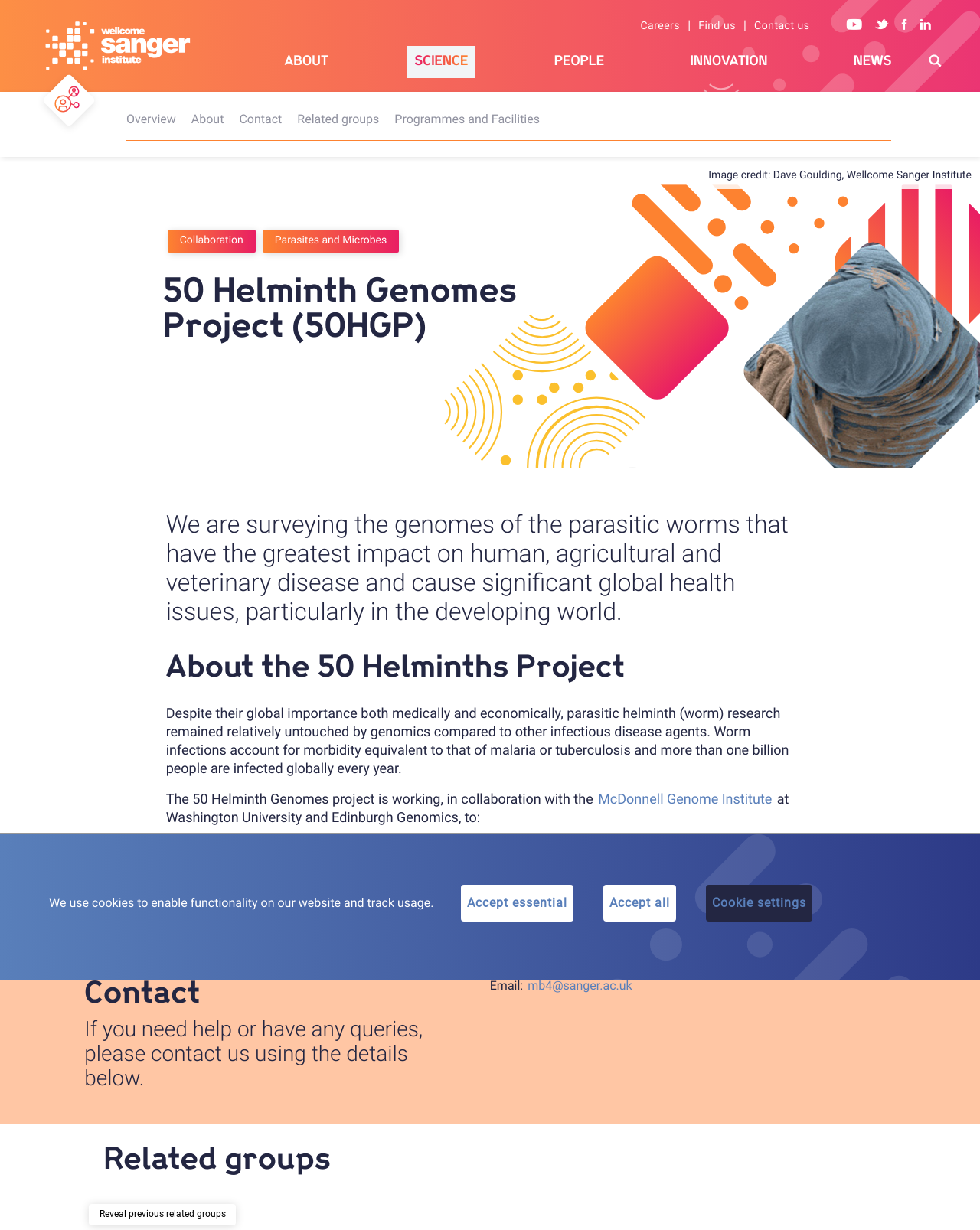Please identify the bounding box coordinates of the clickable element to fulfill the following instruction: "Contact the project team". The coordinates should be four float numbers between 0 and 1, i.e., [left, top, right, bottom].

[0.086, 0.794, 0.334, 0.82]